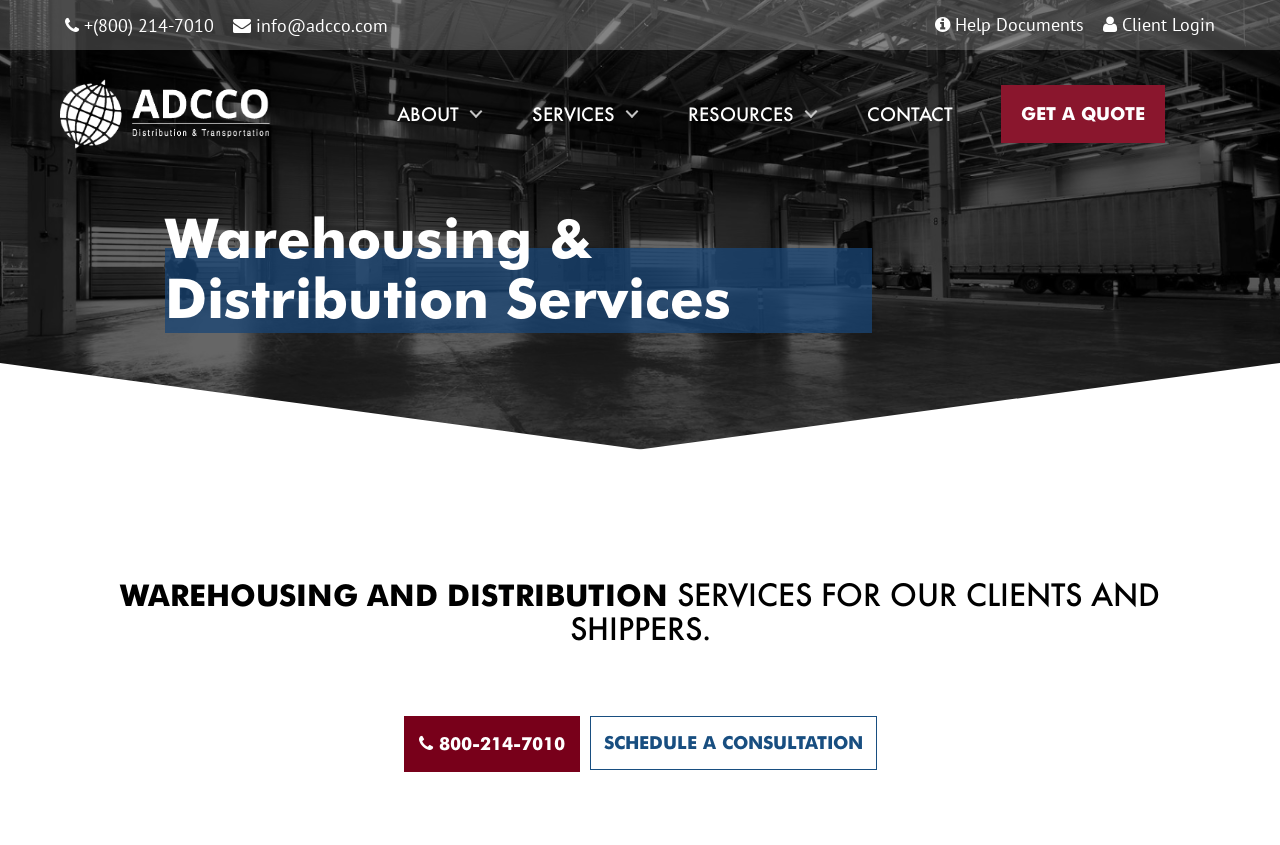Analyze and describe the webpage in a detailed narrative.

The webpage is about Warehousing and Distribution Services provided by Adcco Incorporated and Spinning Wheels Express. At the top left, there is a logo of Adcco Incorporated and Spinning Wheels Express, accompanied by a link to the company's homepage. 

To the right of the logo, there are three links: a phone number, an email address, and a link to Help Documents. Further to the right, there is a link to Client Login. 

Below the top section, there is a navigation menu with four main links: ABOUT, SERVICES, RESOURCES, and CONTACT. The GET A QUOTE link is placed to the right of the navigation menu.

The main content of the webpage is divided into two sections. The first section has a heading "Warehousing & Distribution Services" and provides a brief overview of the services offered. The second section has a heading that describes the warehousing and distribution services in more detail, highlighting the benefits for clients and shippers.

At the bottom of the page, there are two links: a phone number and a call-to-action to Schedule a Consultation.